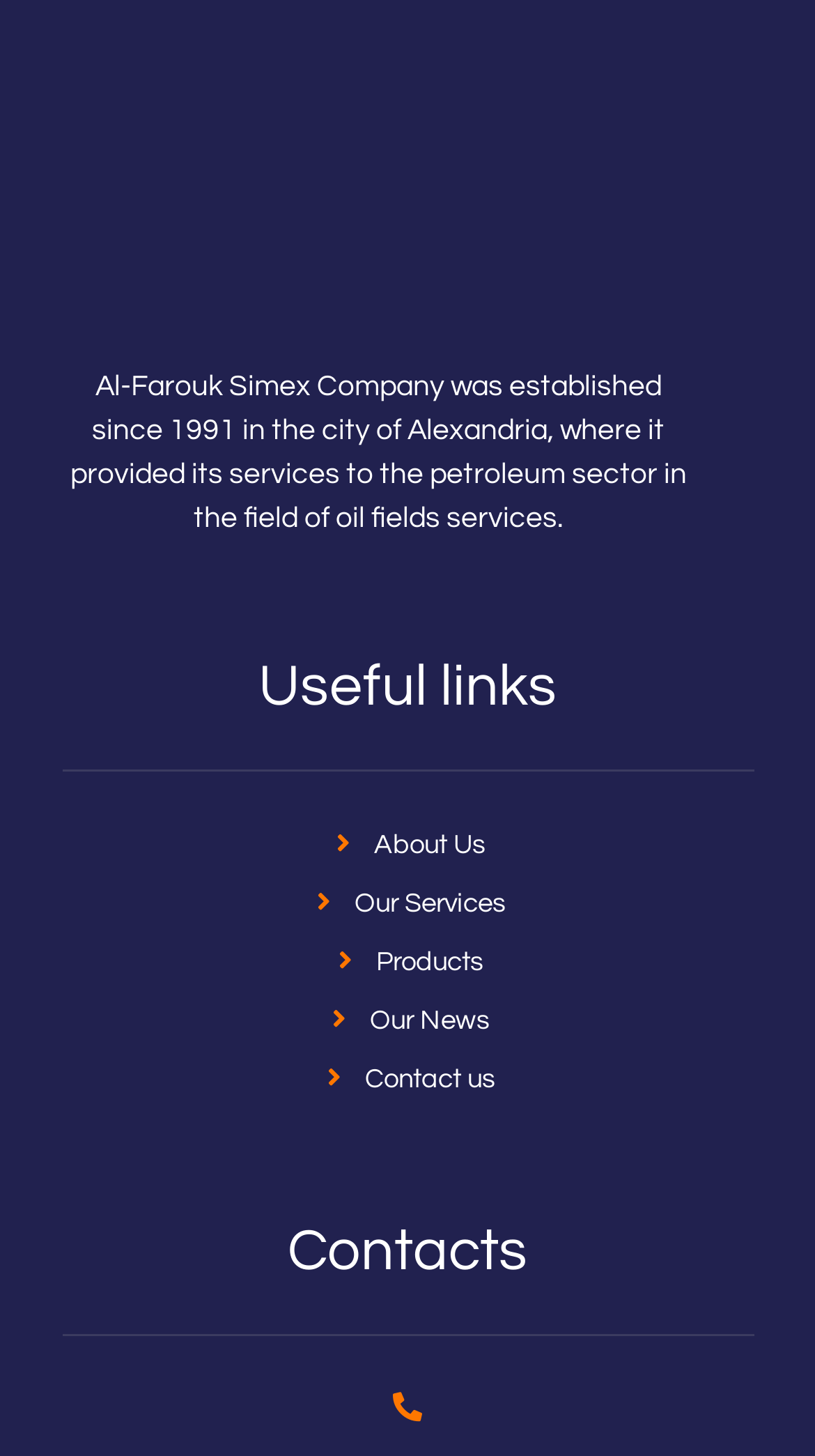What is the last link under 'Useful links'?
Answer with a single word or short phrase according to what you see in the image.

Contact us